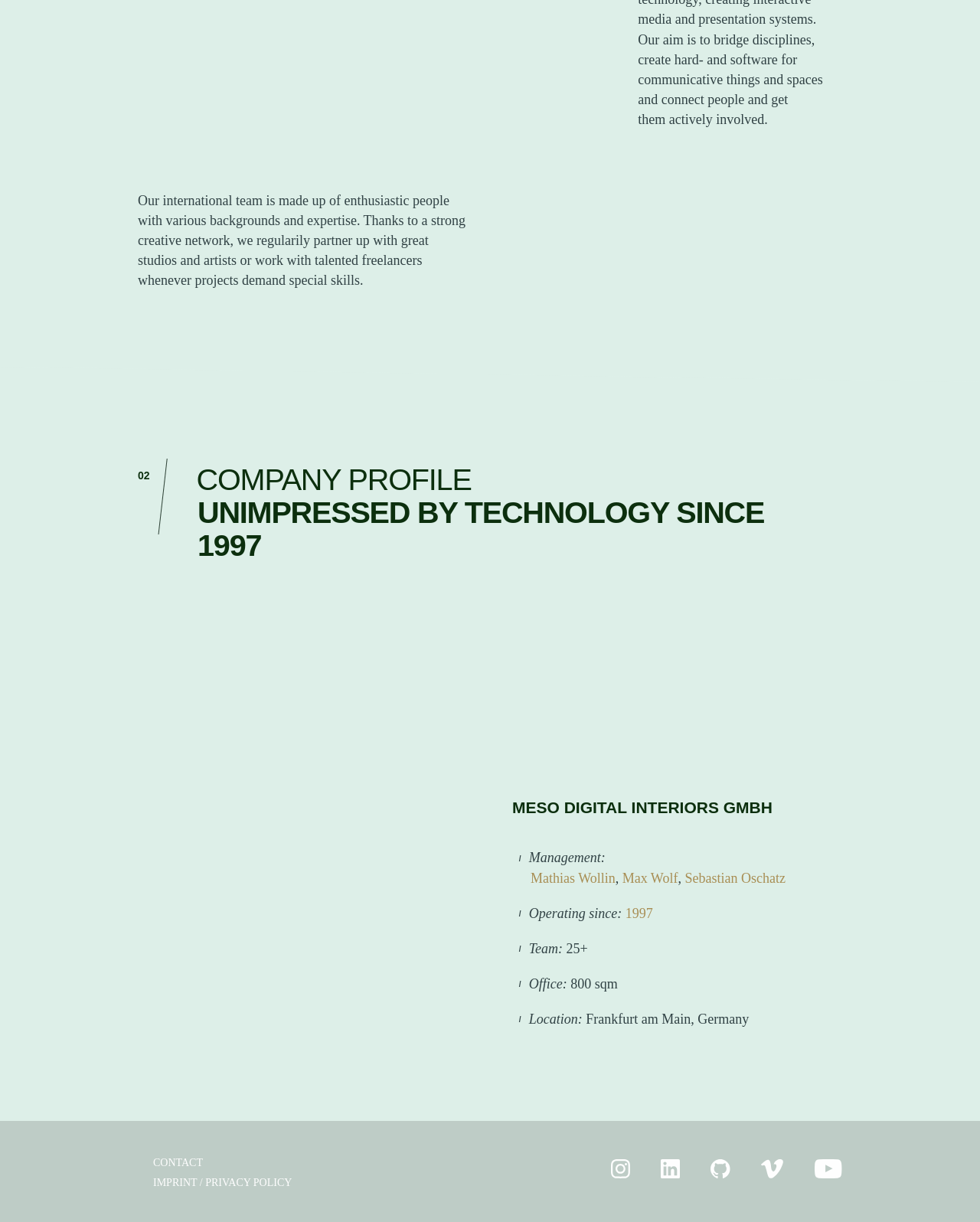What is the operating year of the company?
Please provide a full and detailed response to the question.

I found the operating year by looking at the link element that says '1997' which is located under the 'Operating since:' heading.